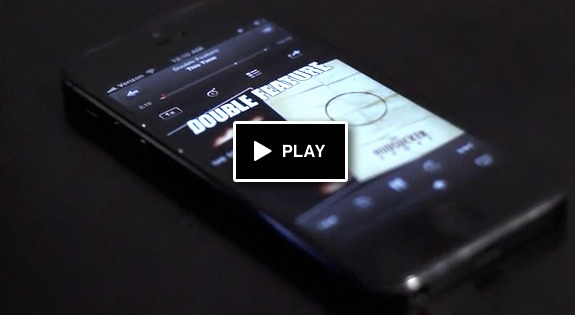From the details in the image, provide a thorough response to the question: What is the theme suggested by the backdrop?

The backdrop of the show's title suggests a cinematic theme, possibly hinting at a film or episode selection, which is consistent with the idea of a media application for film discussions and analyses.